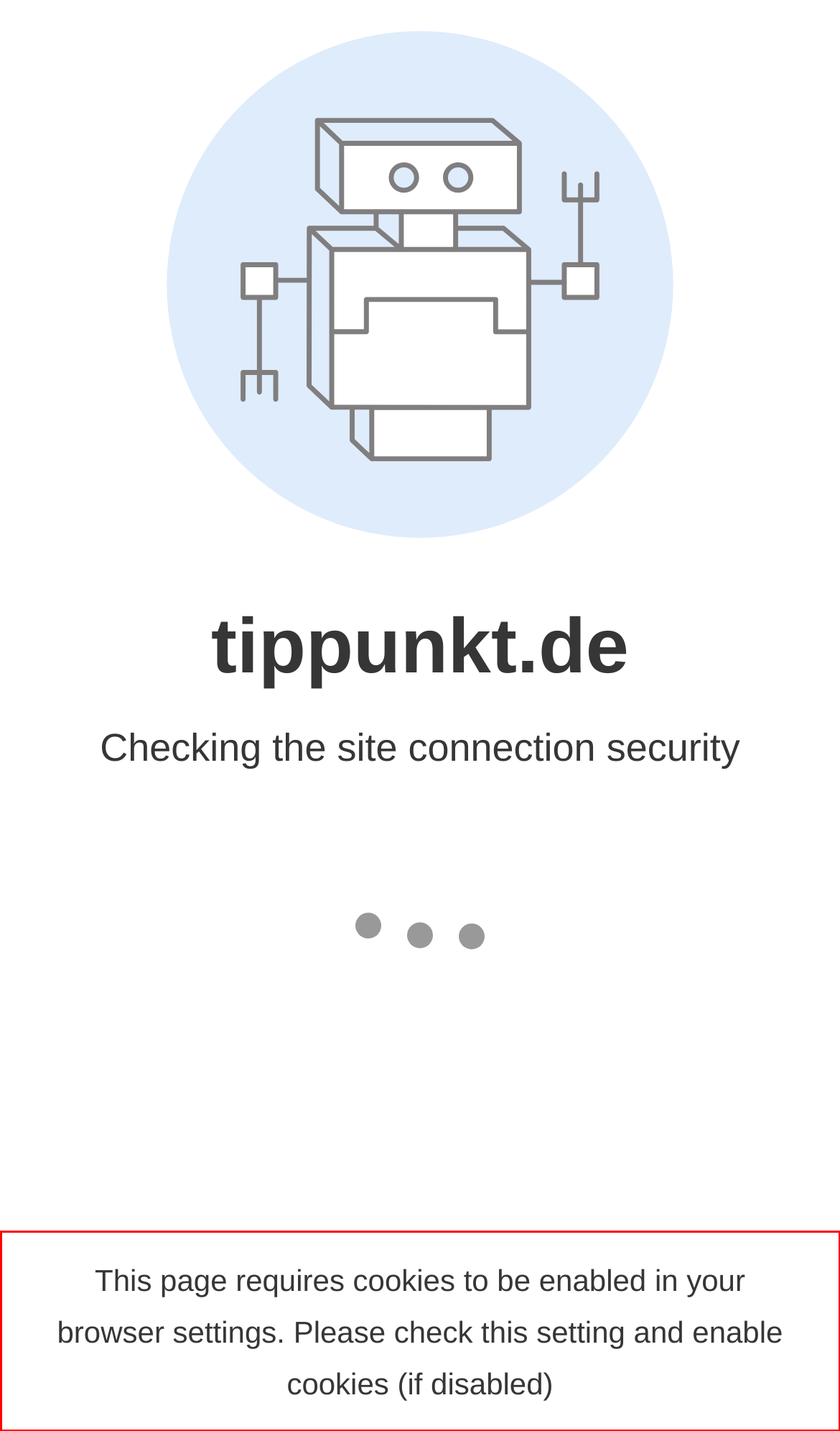Please examine the screenshot of the webpage and read the text present within the red rectangle bounding box.

This page requires cookies to be enabled in your browser settings. Please check this setting and enable cookies (if disabled)